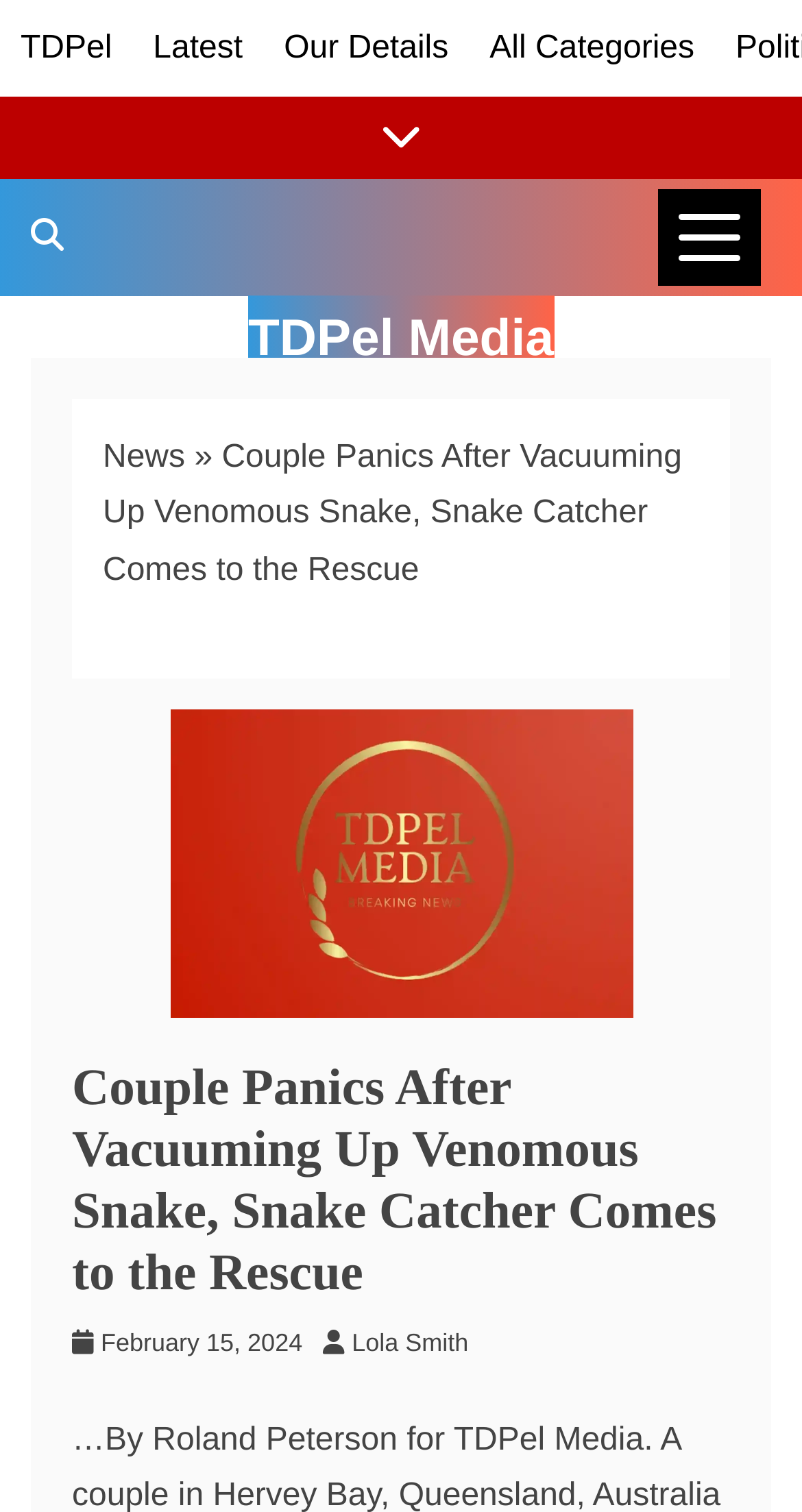Please provide a comprehensive response to the question based on the details in the image: What is the category of the current news article?

I determined the category by looking at the breadcrumbs navigation section, which shows the hierarchy of the current page. The first link in the breadcrumbs is 'News', indicating that the current article belongs to this category.